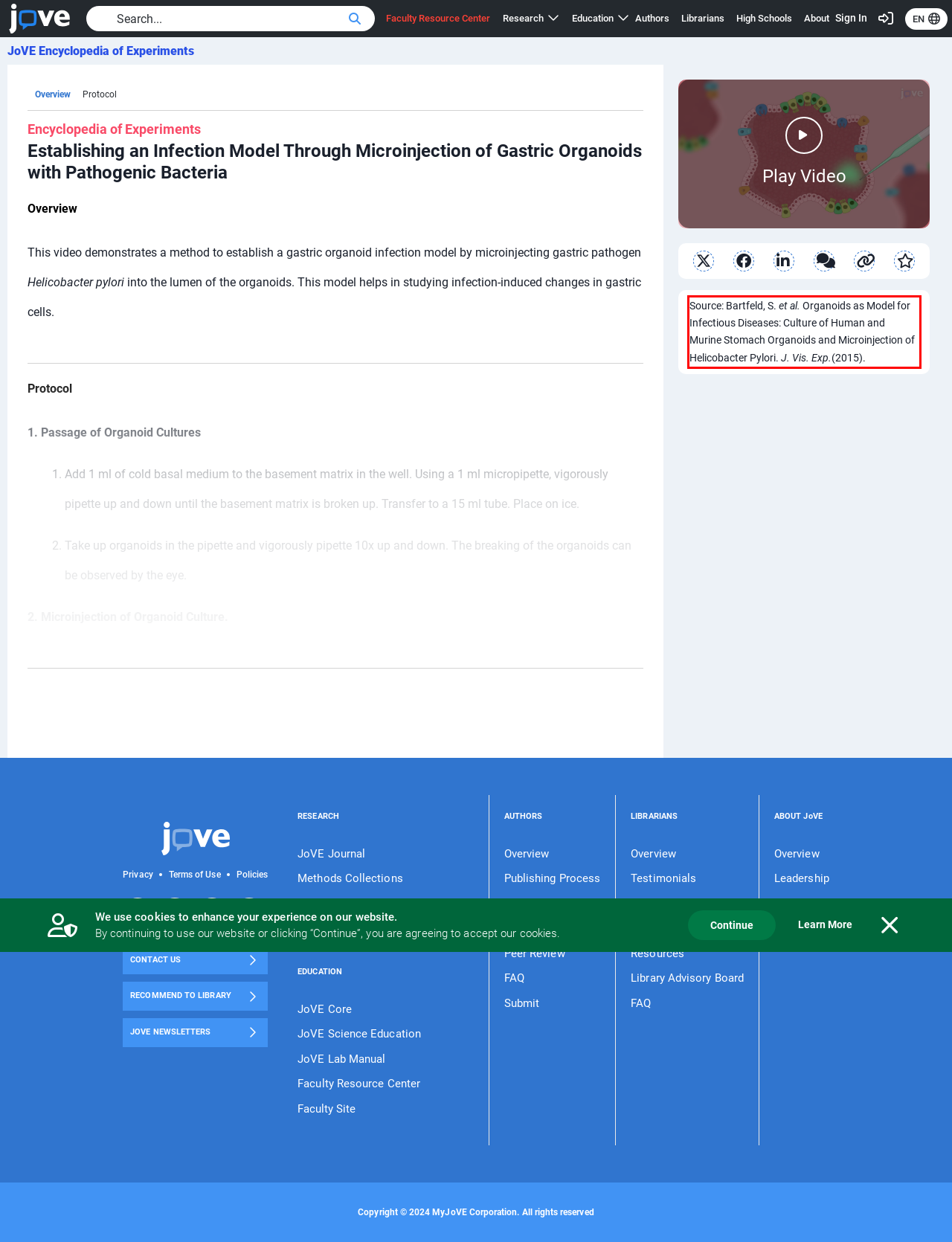You are provided with a webpage screenshot that includes a red rectangle bounding box. Extract the text content from within the bounding box using OCR.

Source: Bartfeld, S. et al. Organoids as Model for Infectious Diseases: Culture of Human and Murine Stomach Organoids and Microinjection of Helicobacter Pylori. J. Vis. Exp.(2015).